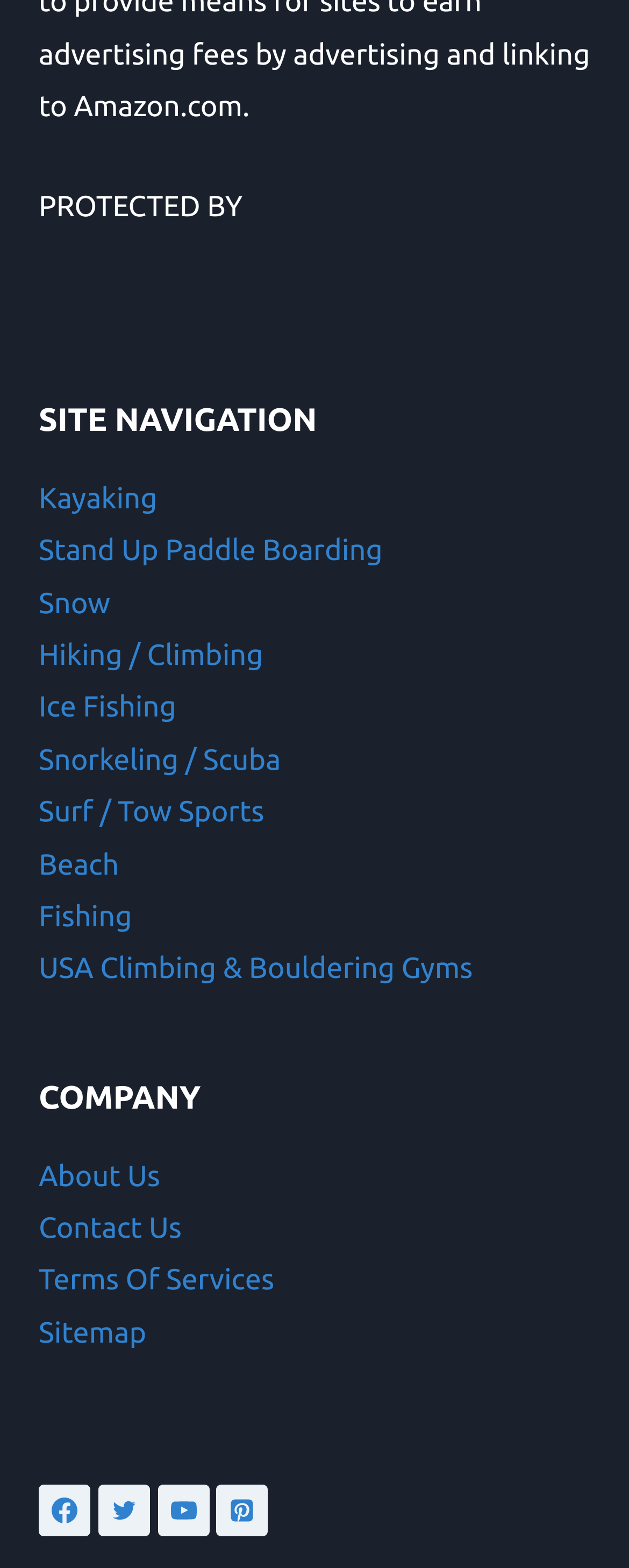Identify the bounding box coordinates for the UI element that matches this description: "Twitter".

[0.156, 0.947, 0.238, 0.98]